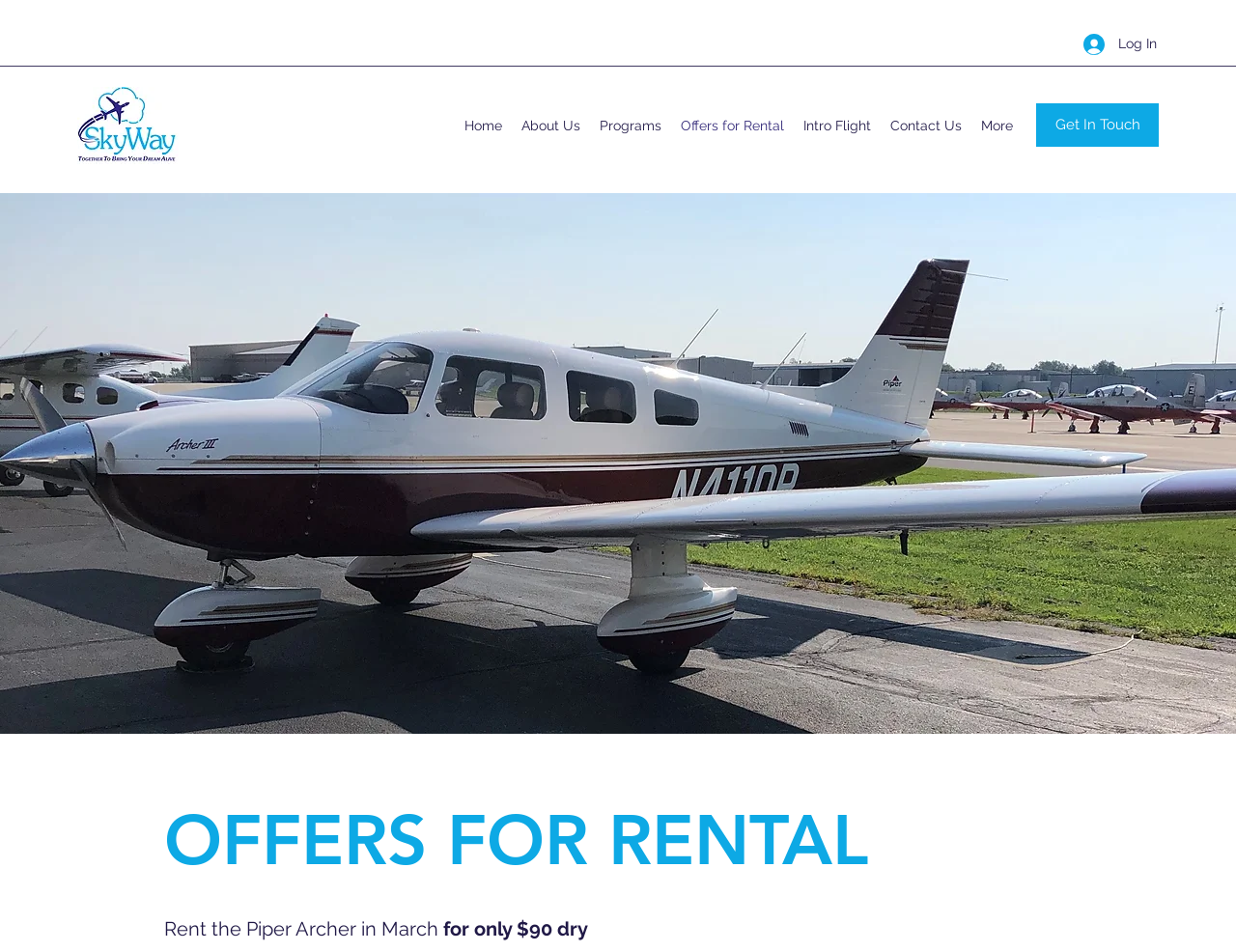What is the headline of the webpage?

OFFERS FOR RENTAL